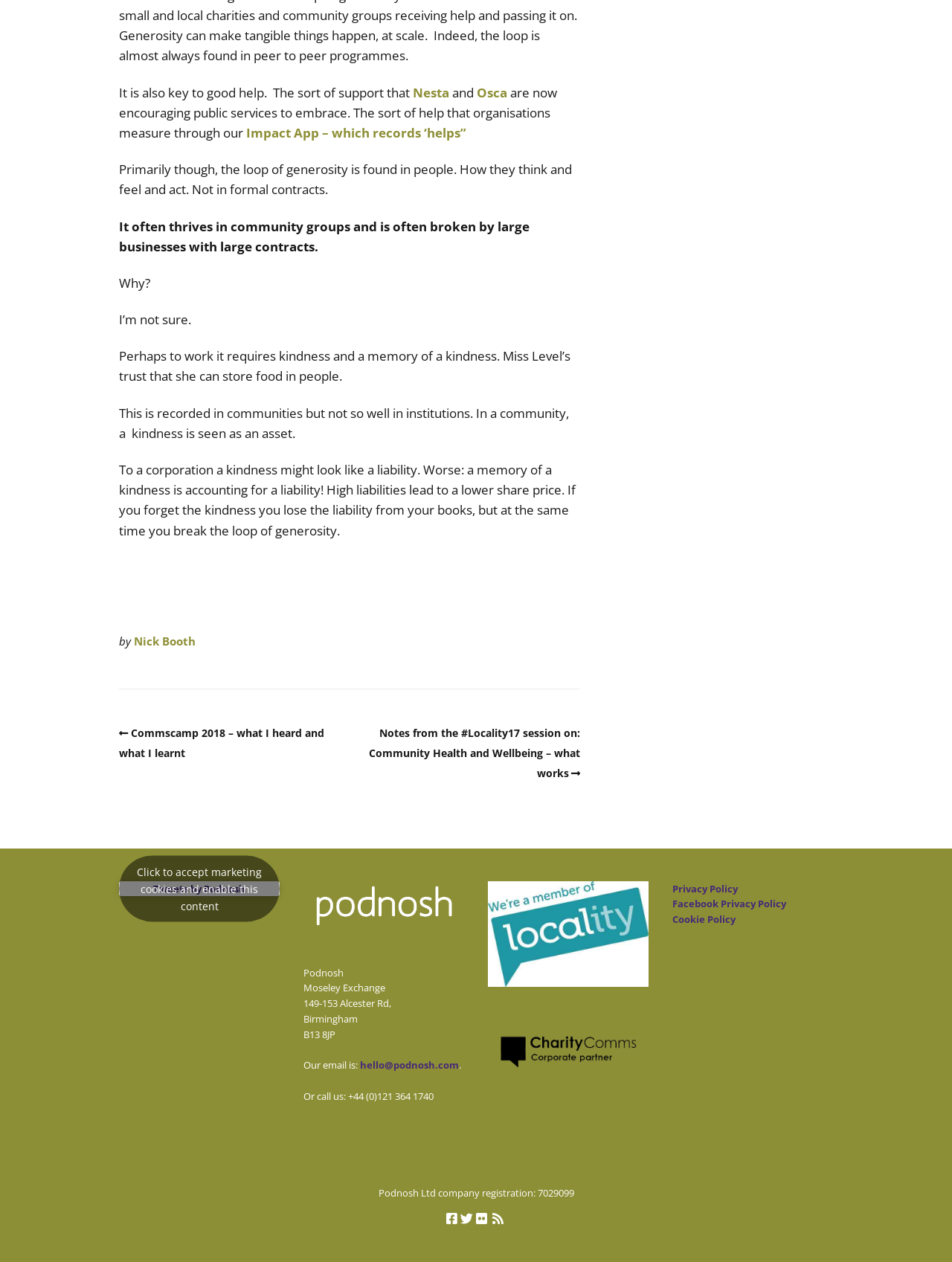Determine the bounding box coordinates of the area to click in order to meet this instruction: "Read the notes from the #Locality17 session".

[0.388, 0.575, 0.609, 0.618]